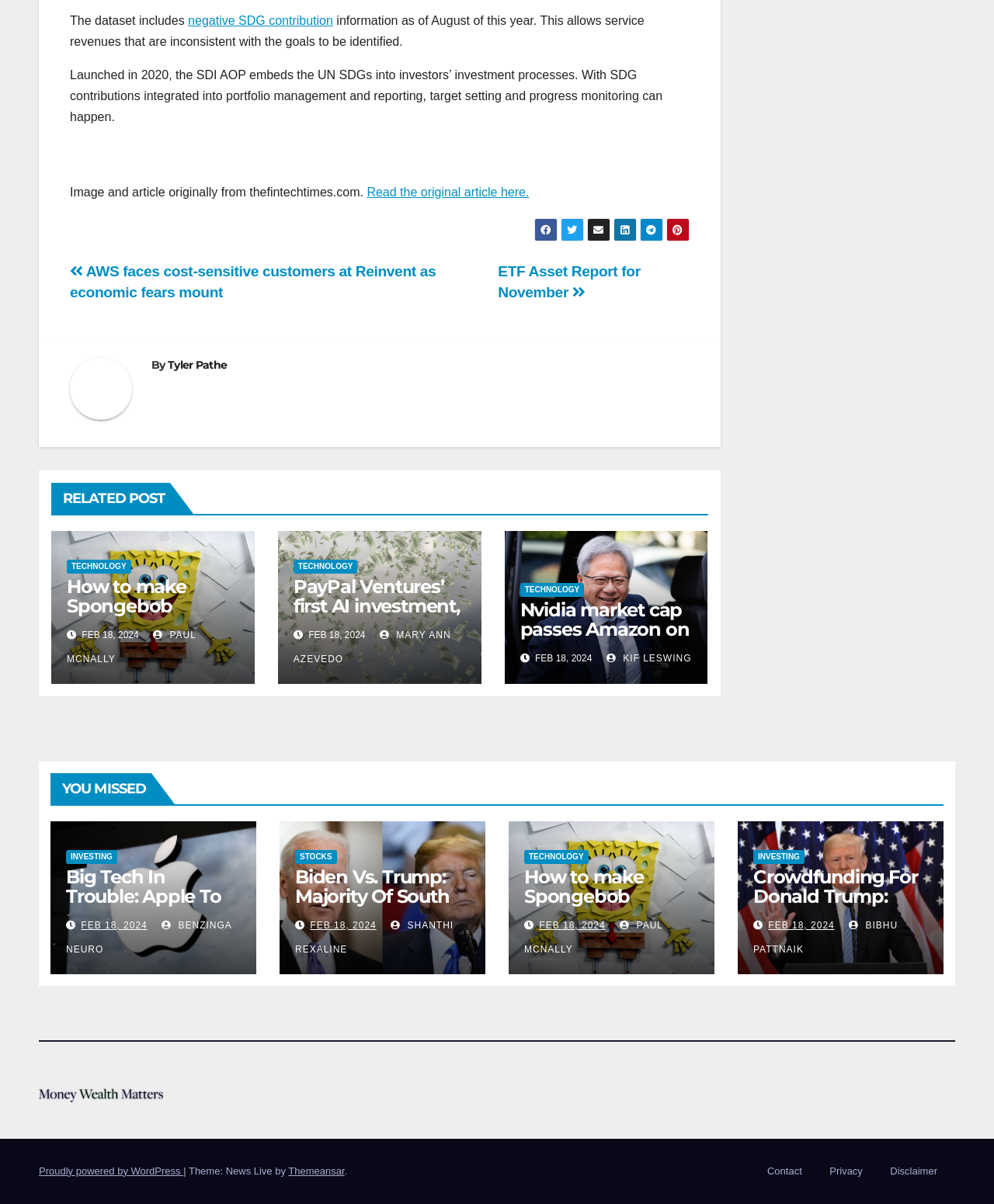Given the element description Disclaimer, predict the bounding box coordinates for the UI element in the webpage screenshot. The format should be (top-left x, top-left y, bottom-right x, bottom-right y), and the values should be between 0 and 1.

[0.889, 0.962, 0.949, 0.984]